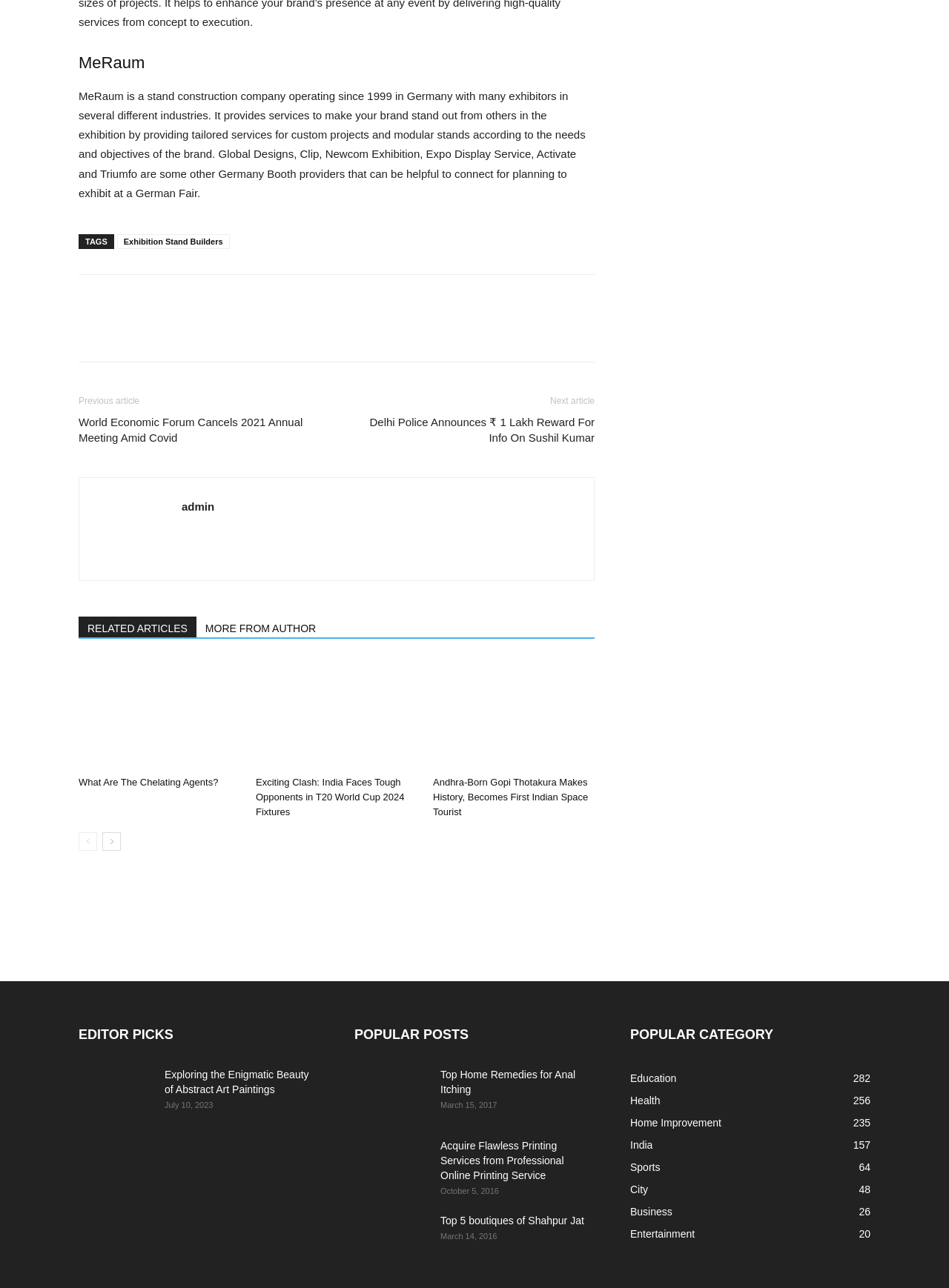What is the name of the stand construction company?
Based on the image, give a one-word or short phrase answer.

MeRaum